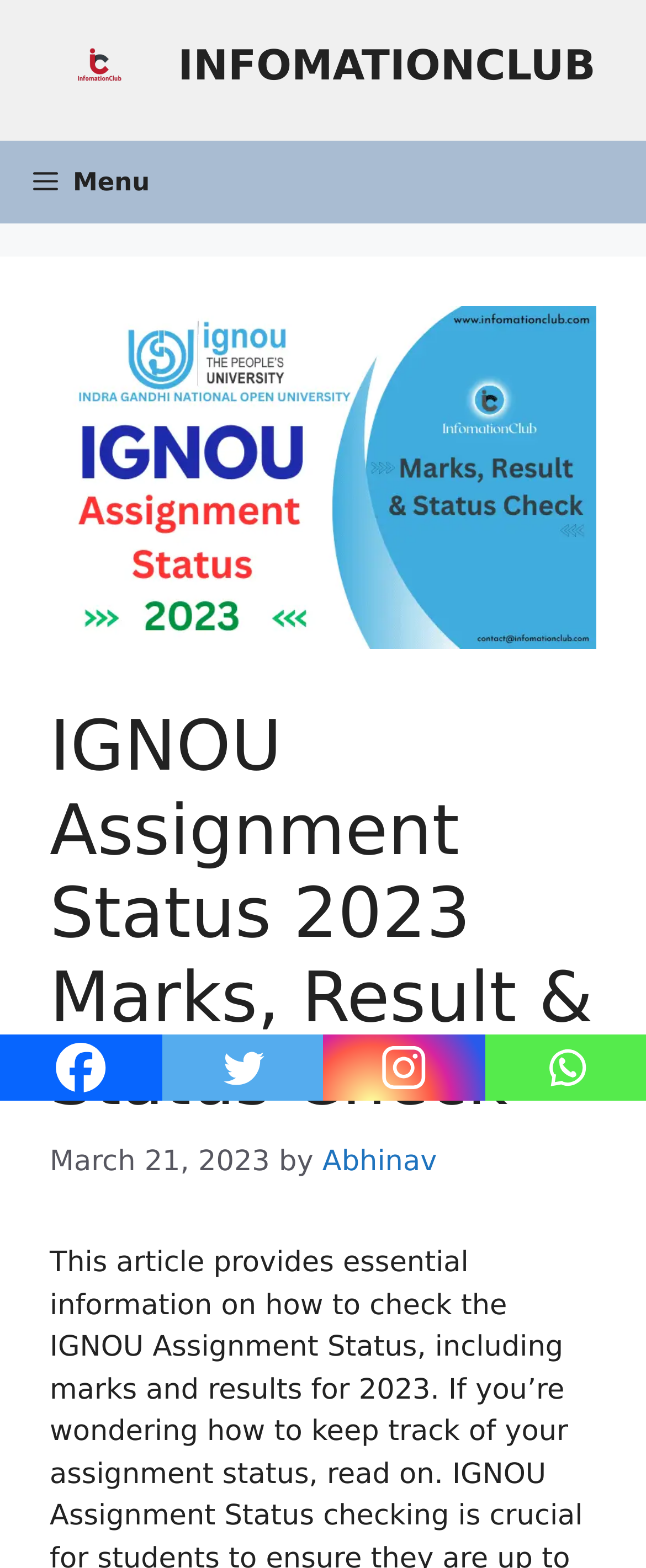Create a detailed description of the webpage's content and layout.

The webpage is about checking IGNOU assignment status for 2023, with a focus on marks, results, and overall status. At the top, there is a banner with the site's name, "INFOMATIONCLUB", accompanied by a logo image. Below the banner, there is a navigation menu labeled "Primary" with a "Menu" button that can be expanded.

On the main content area, there is a large header image related to IGNOU assignment status, taking up most of the width. Below the image, there is a heading that reads "IGNOU Assignment Status 2023 Marks, Result & Status Check". Next to the heading, there is a timestamp indicating the publication date, "March 21, 2023", followed by the author's name, "Abhinav".

On the bottom left, there are social media links to Facebook, Twitter, Instagram, and Whatsapp, each accompanied by an icon image. The Instagram link has a slightly larger icon compared to the others. Overall, the webpage has a simple layout with a prominent header image and easy-to-access social media links.